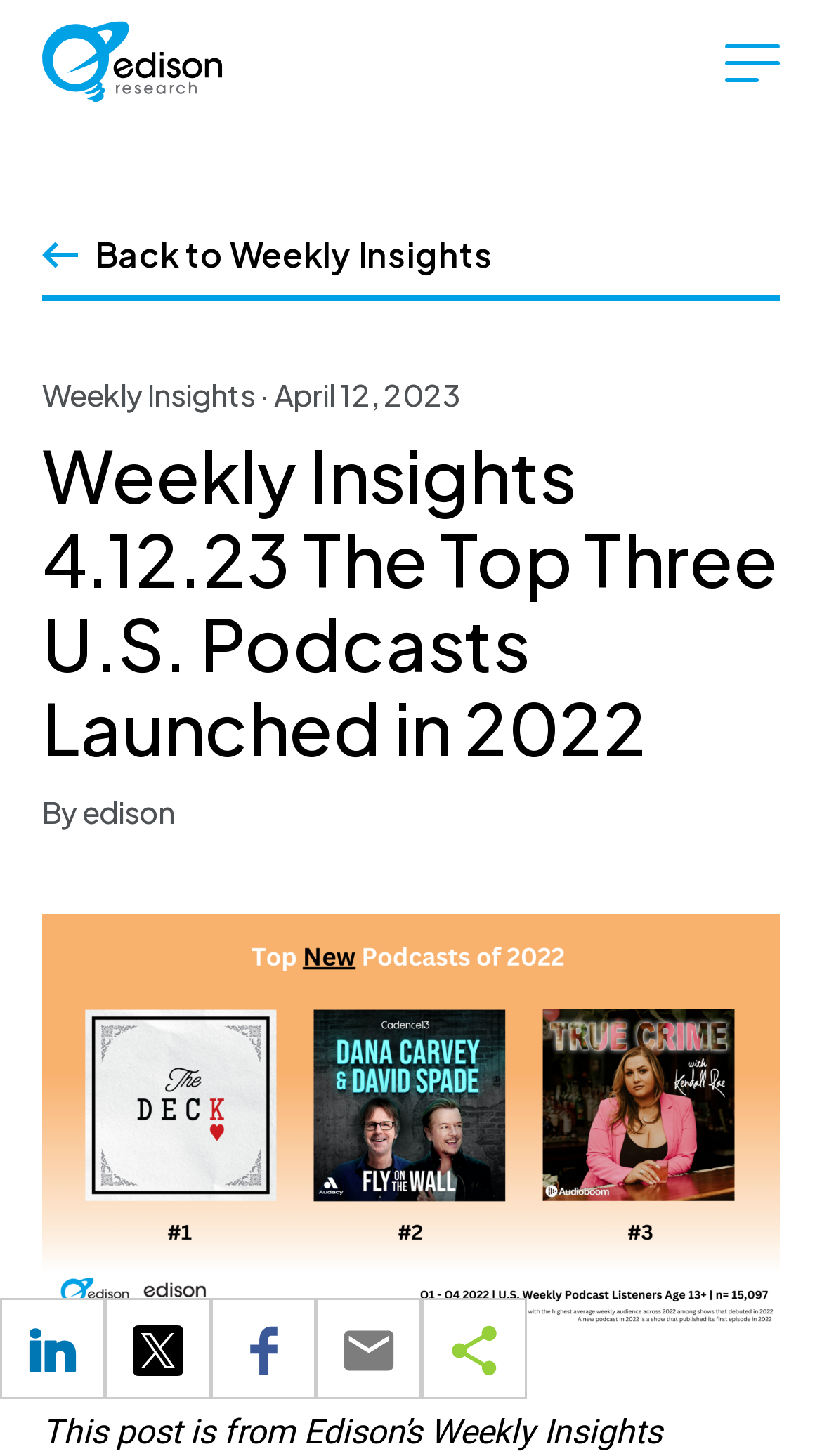Given the element description: "Back to Weekly Insights", predict the bounding box coordinates of this UI element. The coordinates must be four float numbers between 0 and 1, given as [left, top, right, bottom].

[0.115, 0.159, 0.6, 0.19]